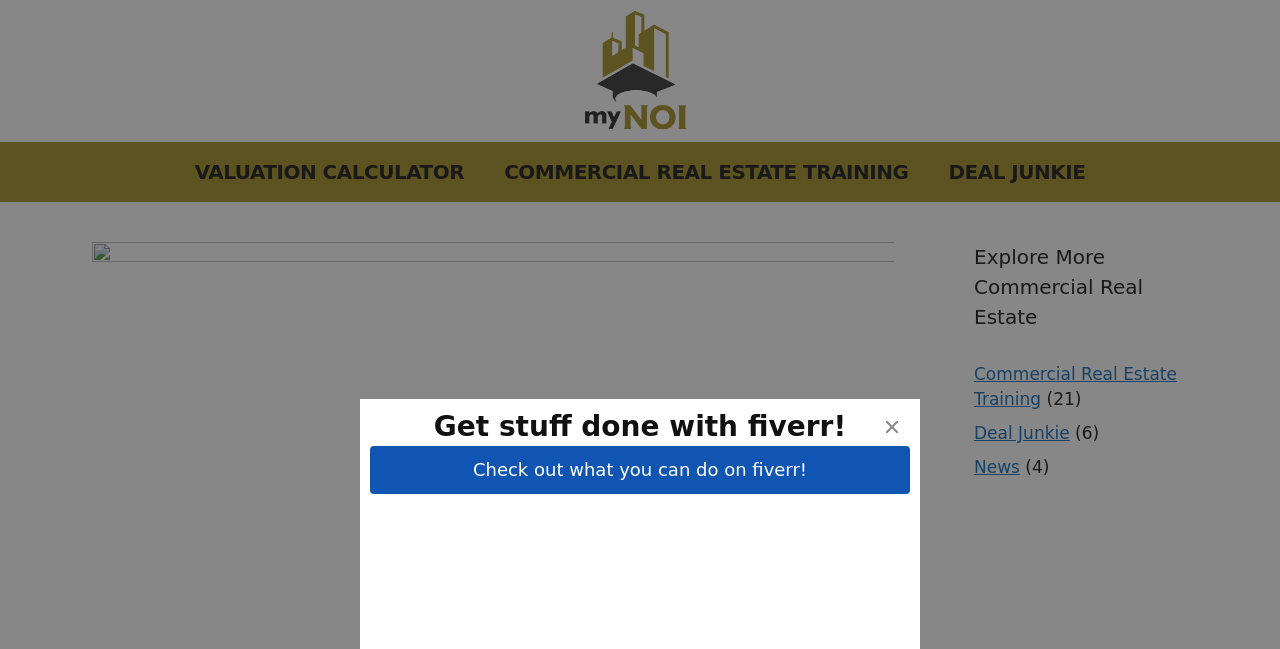Respond with a single word or phrase to the following question: How many navigation links are there?

3